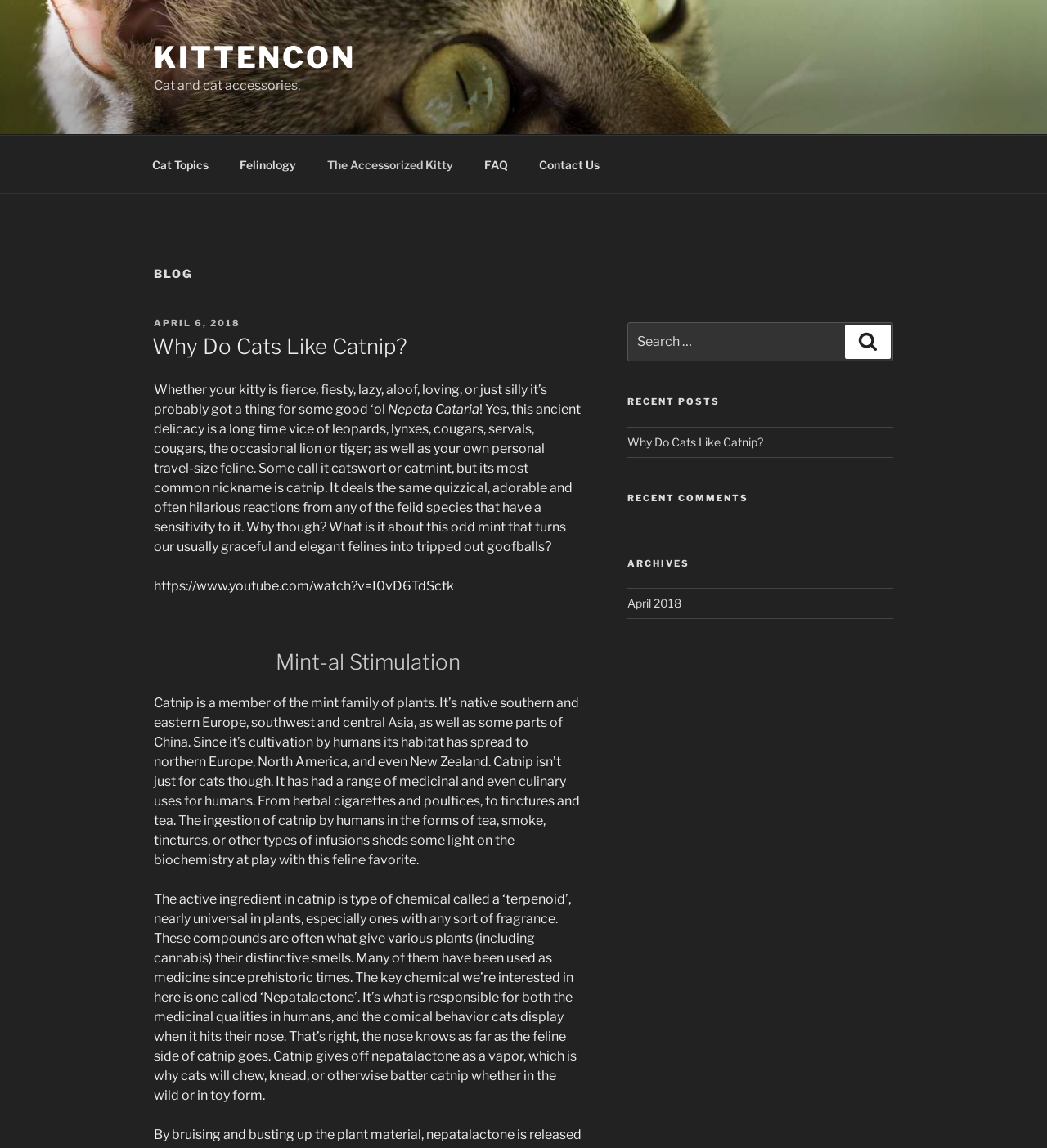What is the month mentioned in the archives section?
Can you give a detailed and elaborate answer to the question?

In the blog sidebar, there is an 'Archives' section which lists a specific month, April 2018, indicating that there are blog posts from that month.